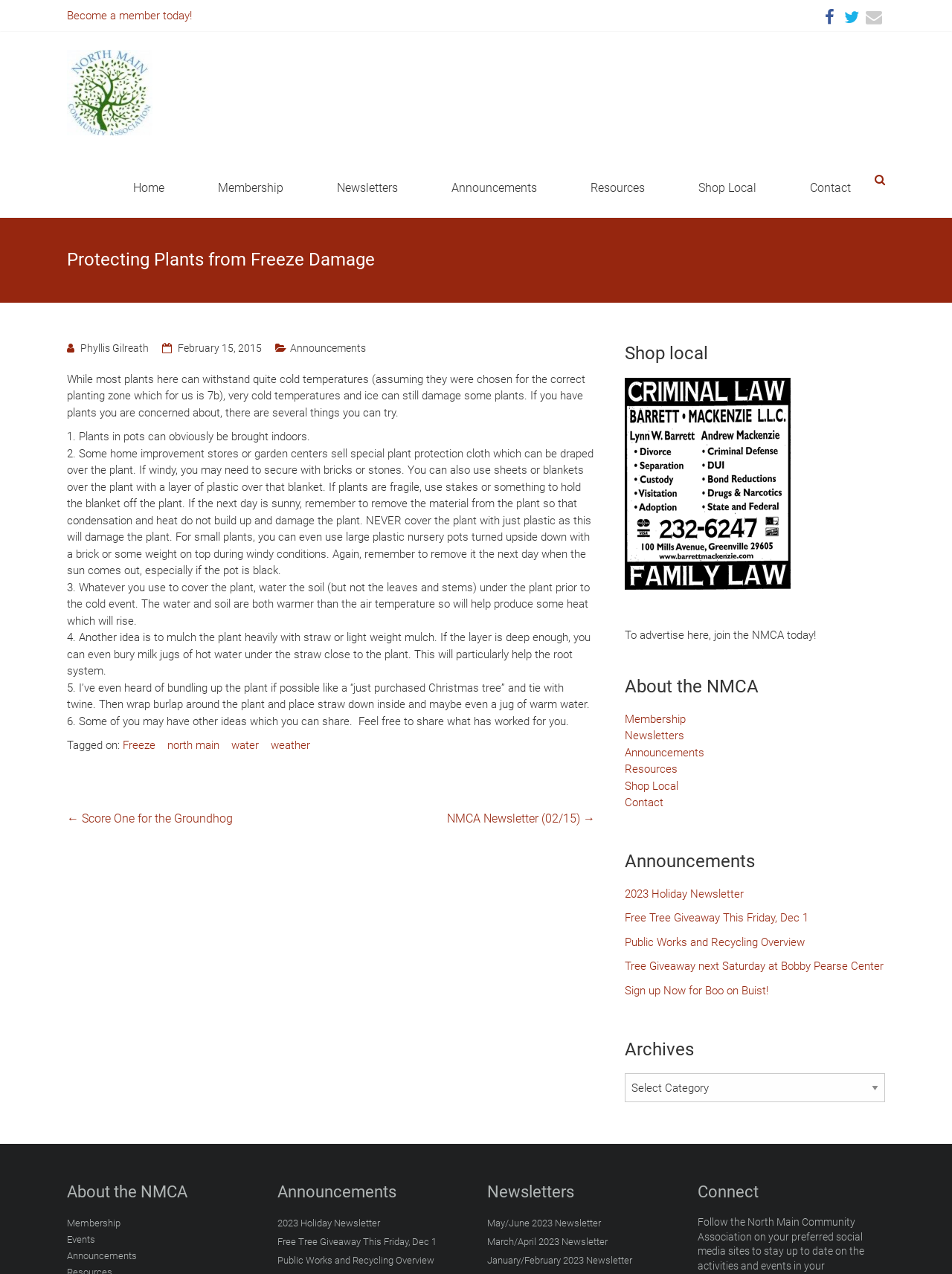Please identify the bounding box coordinates of where to click in order to follow the instruction: "Click on 'Become a member today!' link".

[0.07, 0.007, 0.202, 0.018]